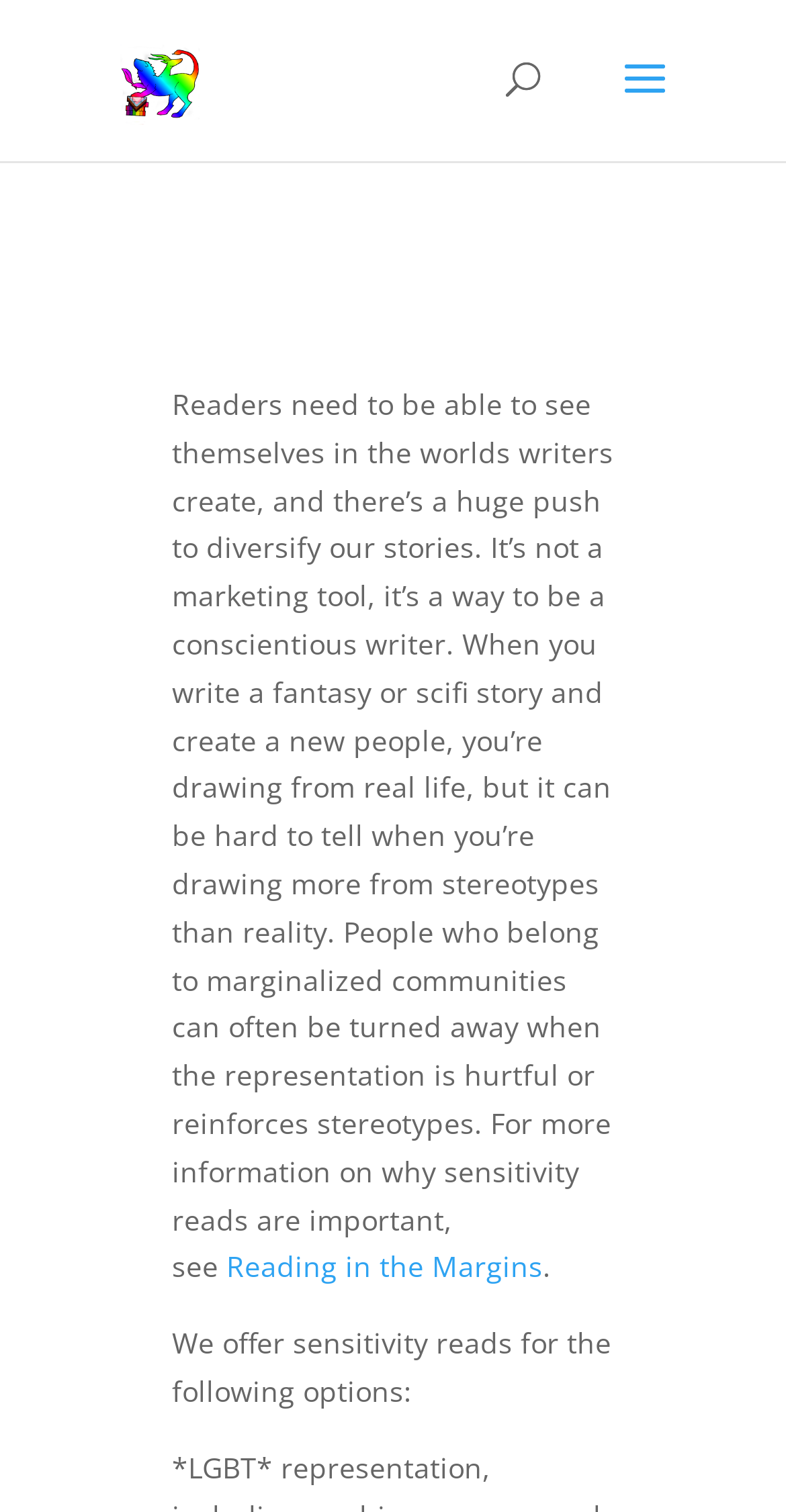Describe the webpage in detail, including text, images, and layout.

The webpage is about sensitivity reading, a service offered by Chimera Editing. At the top left of the page, there is a link to Chimera Editing, accompanied by an image with the same name. 

Below the link and image, there is a search bar that spans almost half of the page width, located at the top center of the page. 

Under the search bar, there is a block of text that discusses the importance of sensitivity reading in creating diverse stories. The text explains that writers should be conscientious of their representation of marginalized communities to avoid hurtful stereotypes. It also mentions that people from these communities can be turned away by inaccurate representation. 

Following the text, there is a link to "Reading in the Margins" at the bottom center of the page. 

Finally, at the bottom left of the page, there is a statement that Chimera Editing offers sensitivity reads for various options, but the specific options are not listed.